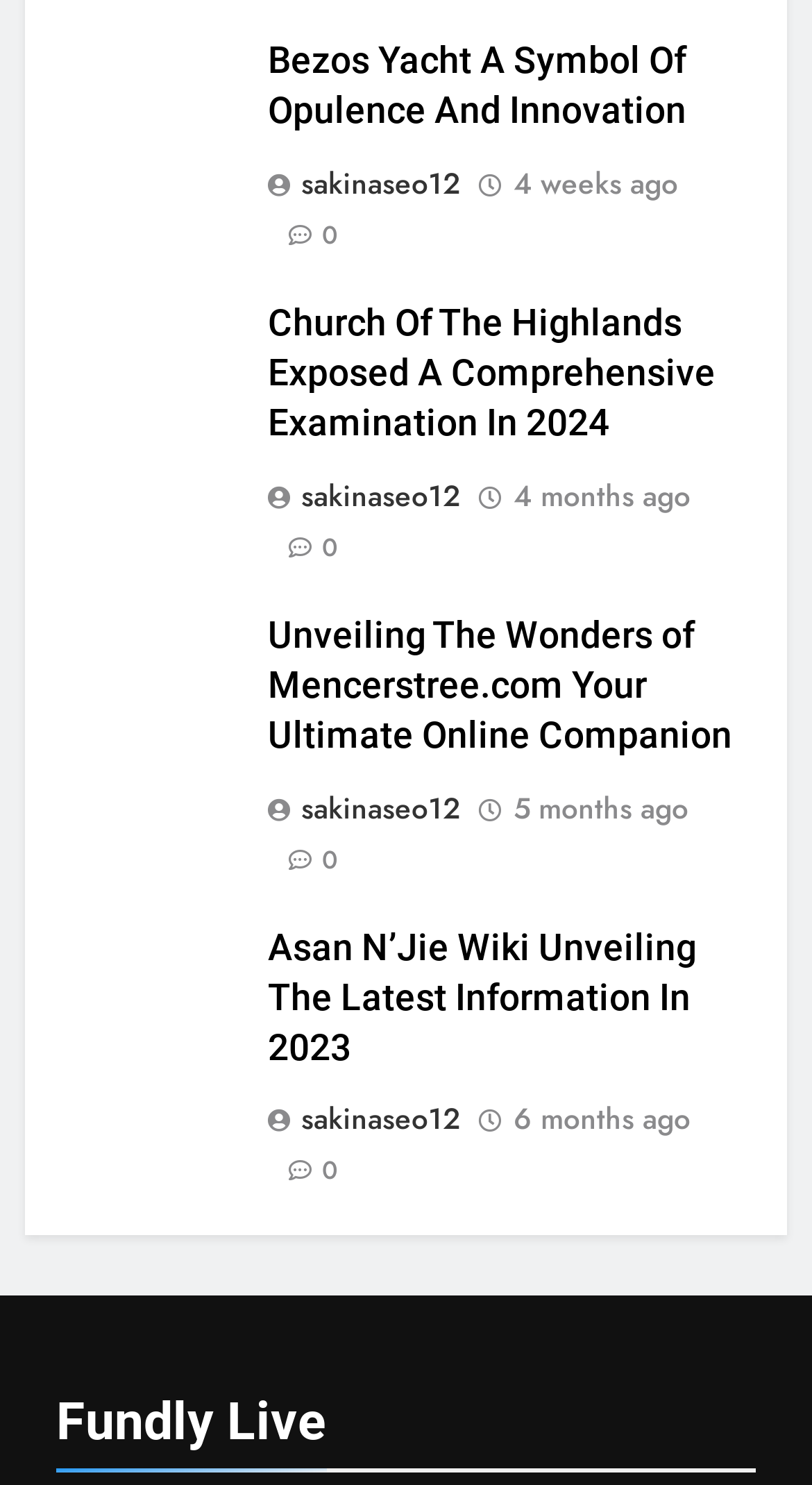Give a succinct answer to this question in a single word or phrase: 
What is the title of the first article?

Bezos Yacht A Symbol Of Opulence And Innovation